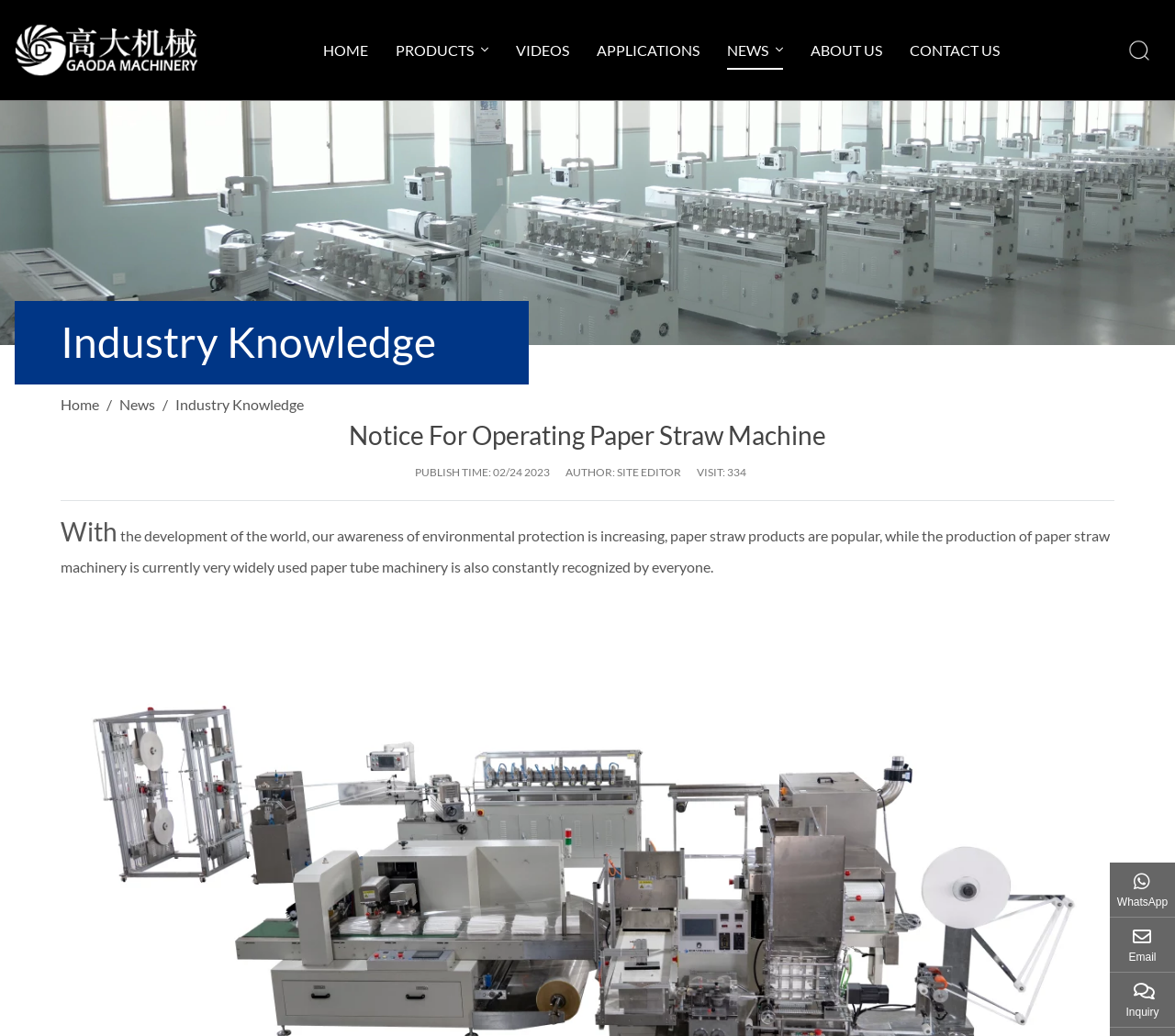Please locate the bounding box coordinates of the element's region that needs to be clicked to follow the instruction: "view industry knowledge". The bounding box coordinates should be provided as four float numbers between 0 and 1, i.e., [left, top, right, bottom].

[0.012, 0.291, 0.45, 0.371]